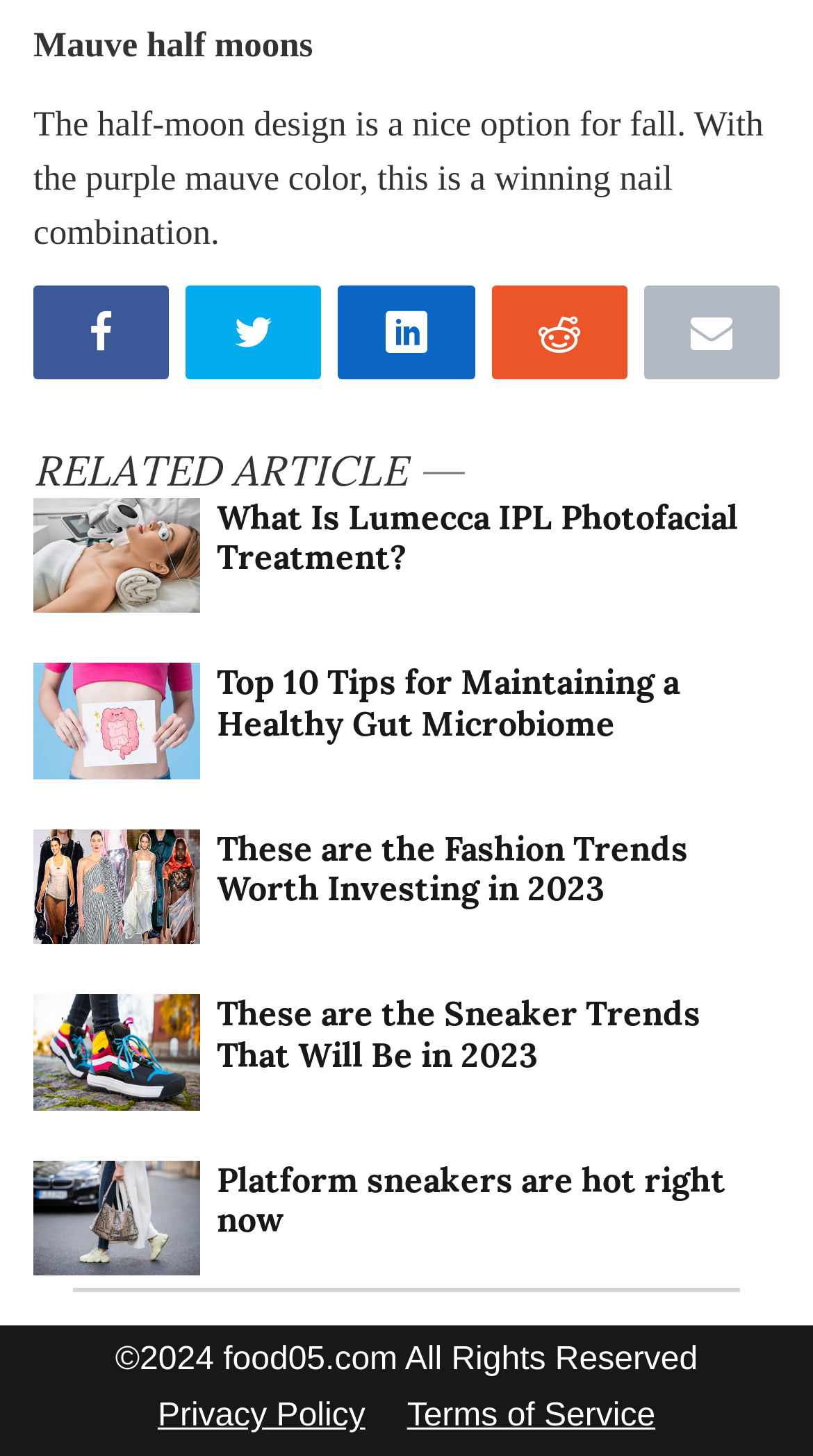Answer the following query concisely with a single word or phrase:
What are the two links at the bottom of the webpage?

Privacy Policy, Terms of Service